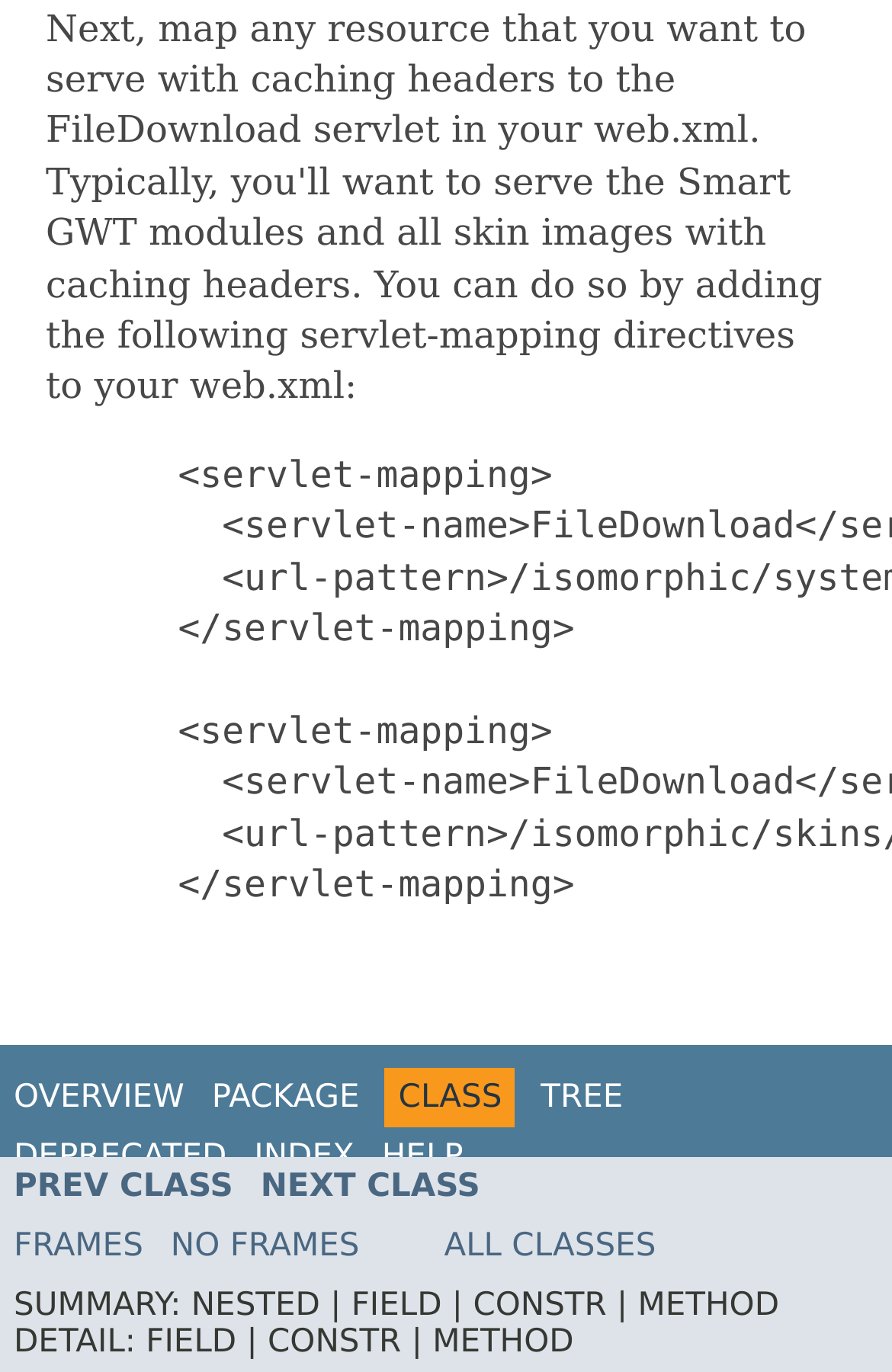Using the information from the screenshot, answer the following question thoroughly:
How many types of information are shown in the summary section?

I looked at the summary section and found that it shows four types of information: 'NESTED', 'FIELD', 'CONSTR', and 'METHOD'.